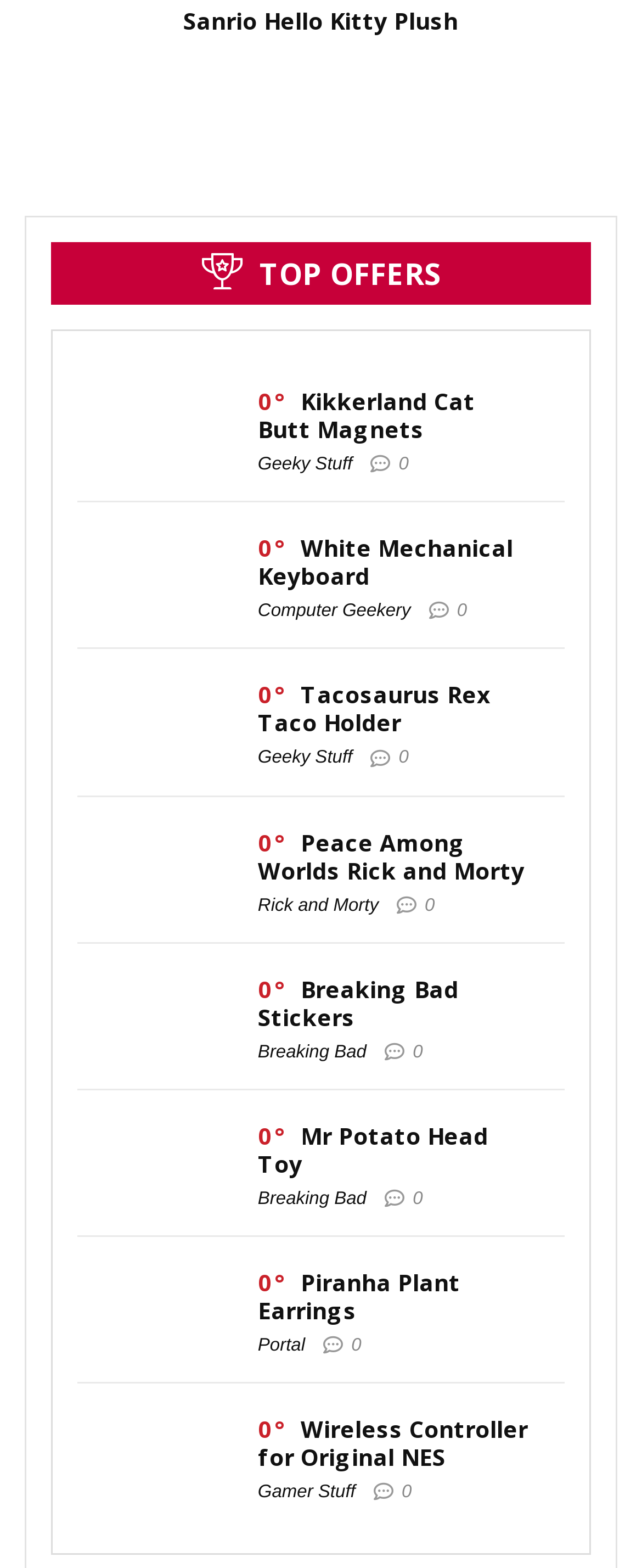Use the information in the screenshot to answer the question comprehensively: What is the name of the fifth product?

I counted the products from the top and found that the fifth product is 'Peace Among Worlds Rick and Morty'.